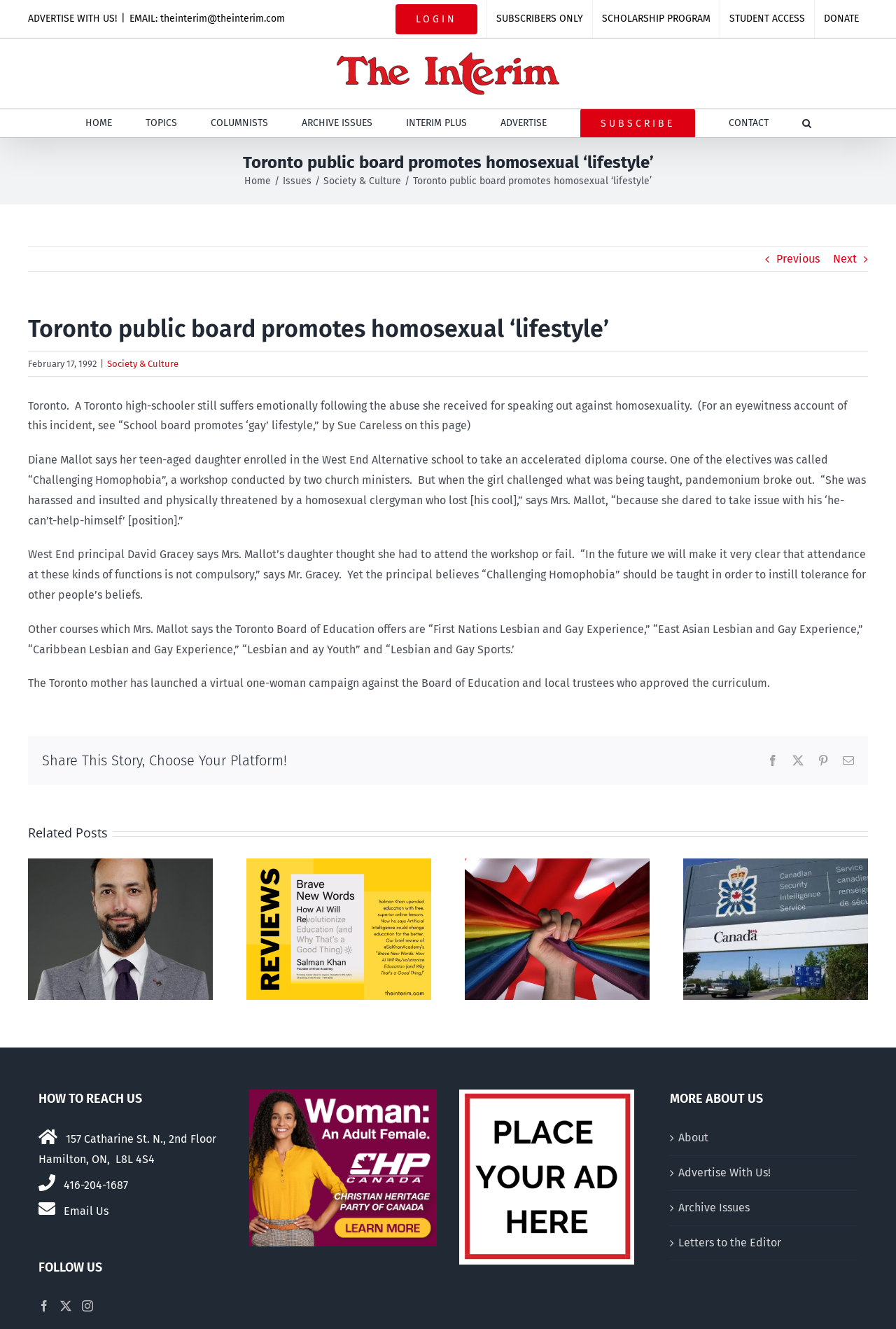Detail the features and information presented on the webpage.

This webpage is about an article titled "Toronto public board promotes homosexual ‘lifestyle’" from The Interim. At the top, there is a navigation menu with links to "LOGIN", "SUBSCRIBERS ONLY", "SCHOLARSHIP PROGRAM", "STUDENT ACCESS", and "DONATE". Below this, there is a logo of The Interim, and another navigation menu with links to "HOME", "TOPICS", "COLUMNISTS", "ARCHIVE ISSUES", "INTERIM PLUS", "ADVERTISE", "SUBSCRIBE", and "CONTACT".

The main content of the webpage is an article about a Toronto high-schooler who suffered emotionally after speaking out against homosexuality. The article is divided into several paragraphs, with headings and subheadings. There are also links to related posts at the bottom of the article, with images and brief descriptions.

On the right side of the webpage, there is a section with links to share the article on various social media platforms, including Facebook, Pinterest, and Email. Below this, there is a section with related posts, each with an image and a brief description.

At the bottom of the webpage, there is a section with contact information, including an address, phone number, and email address.